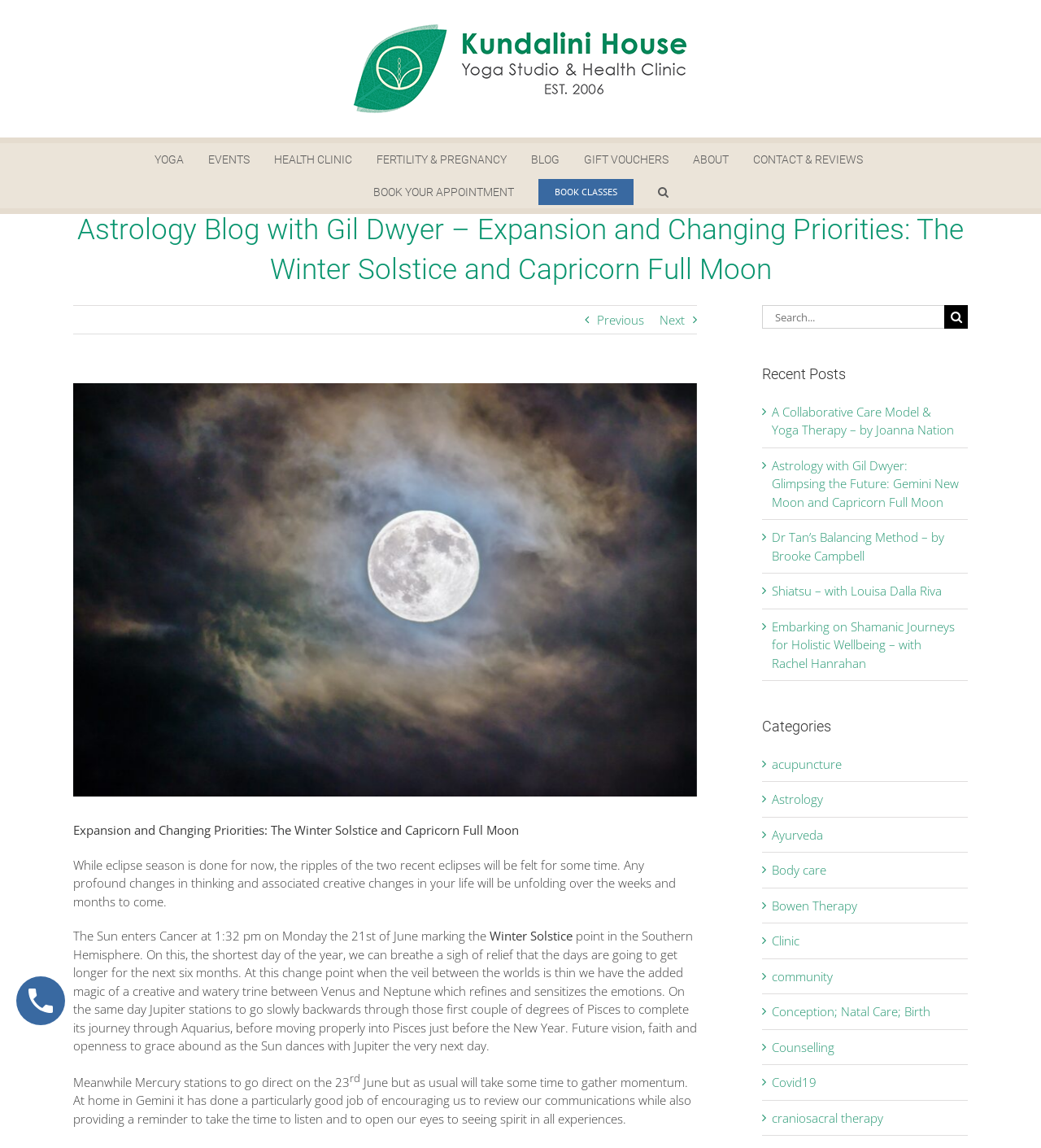Determine the bounding box coordinates for the area that needs to be clicked to fulfill this task: "Go to the top of the page". The coordinates must be given as four float numbers between 0 and 1, i.e., [left, top, right, bottom].

[0.904, 0.882, 0.941, 0.907]